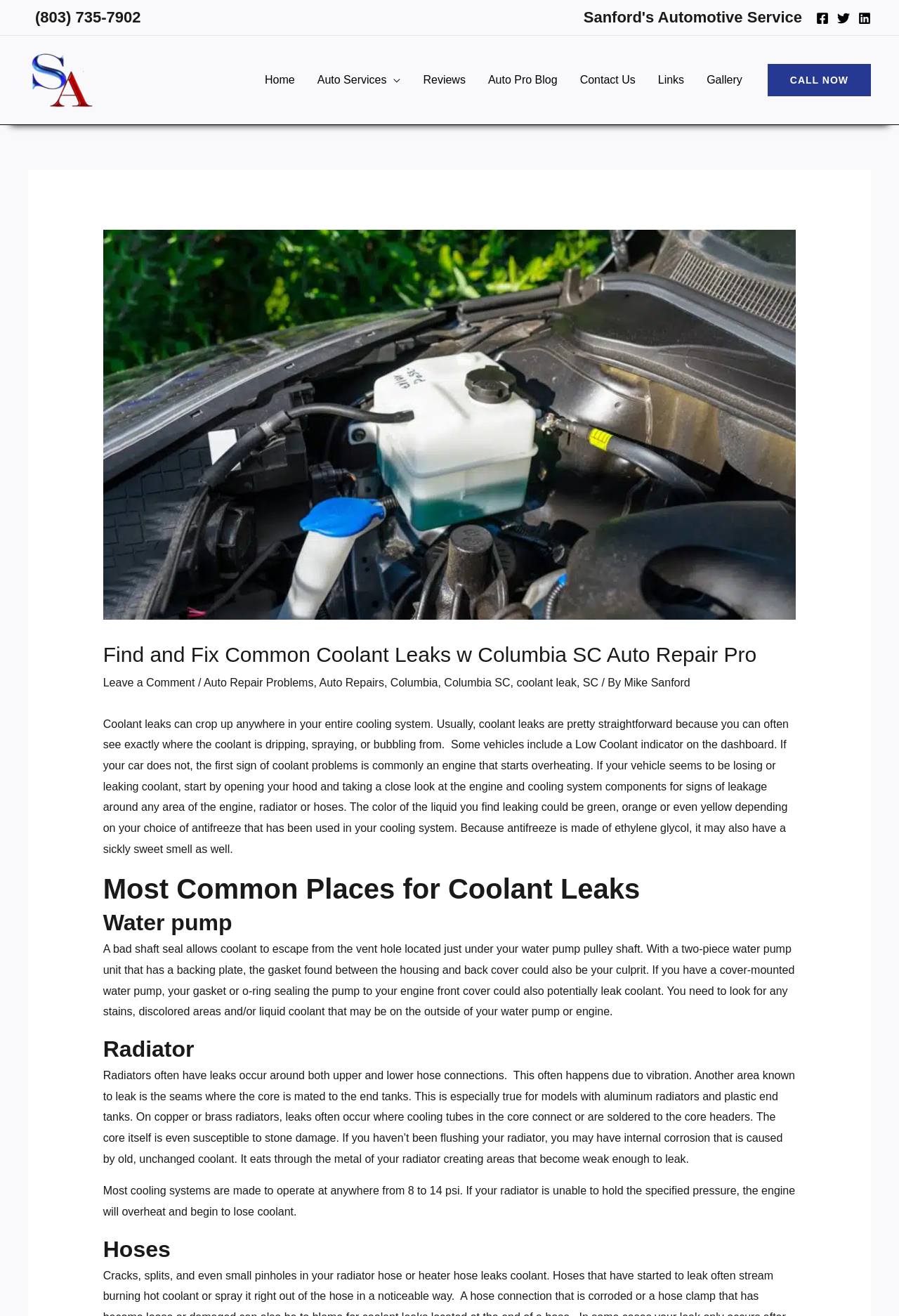Please predict the bounding box coordinates of the element's region where a click is necessary to complete the following instruction: "Click the 'Home' link". The coordinates should be represented by four float numbers between 0 and 1, i.e., [left, top, right, bottom].

[0.282, 0.042, 0.34, 0.08]